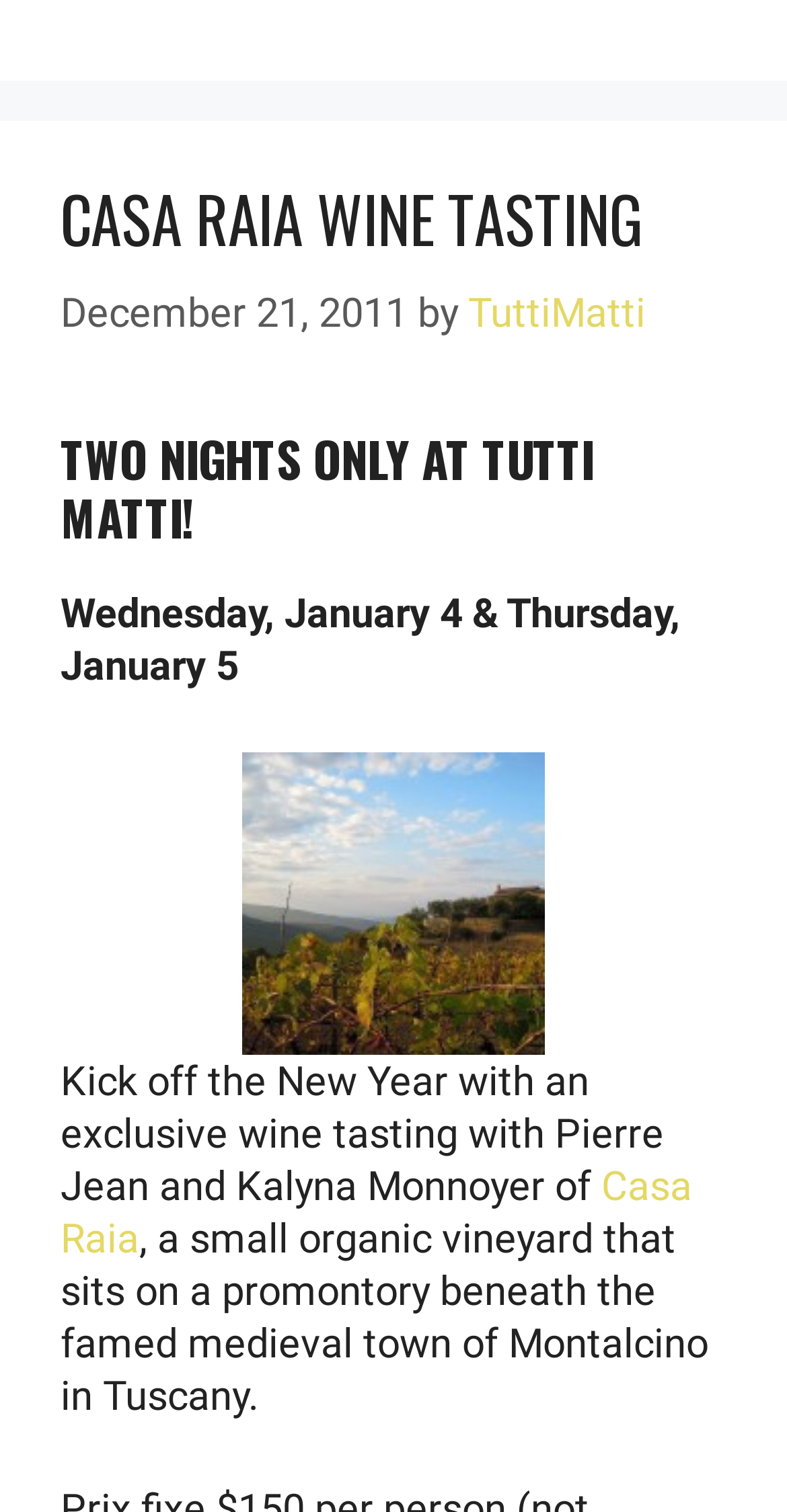For the following element description, predict the bounding box coordinates in the format (top-left x, top-left y, bottom-right x, bottom-right y). All values should be floating point numbers between 0 and 1. Description: Casa Raia

[0.077, 0.768, 0.879, 0.835]